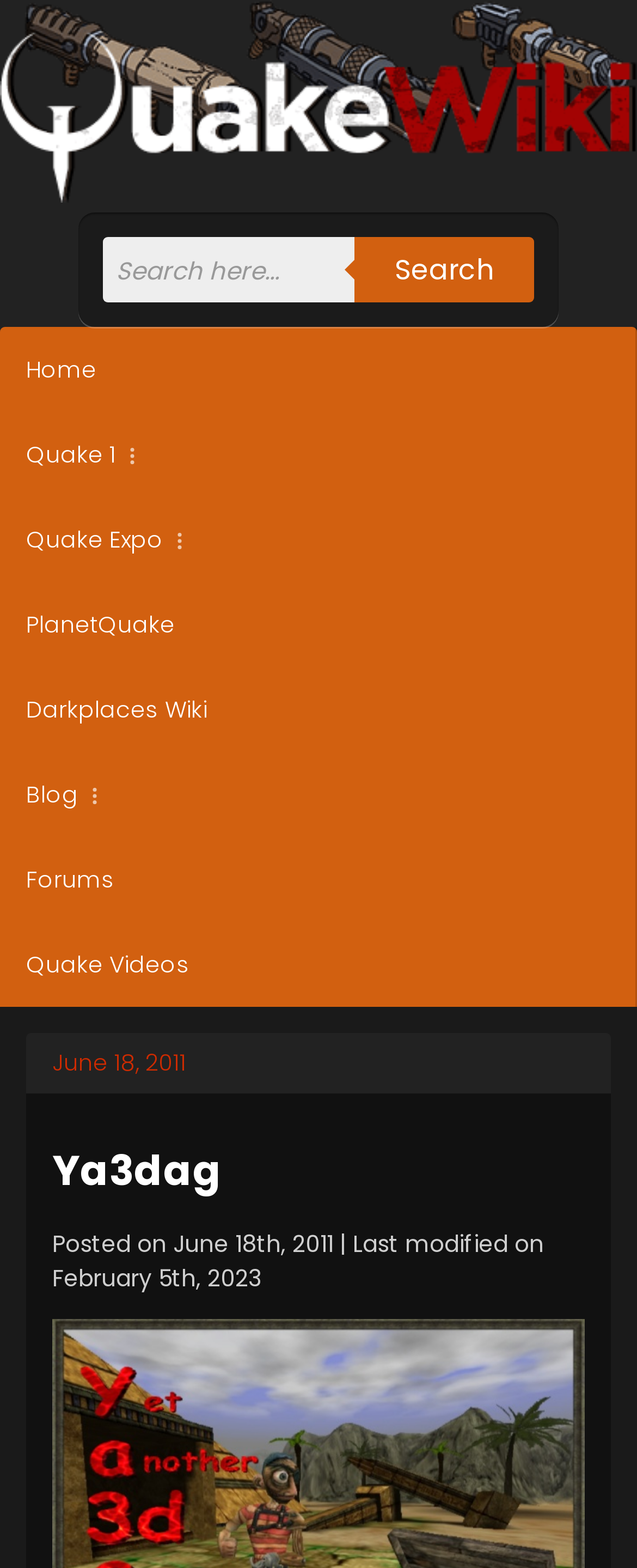Provide a short answer using a single word or phrase for the following question: 
What is the purpose of the textbox?

Search